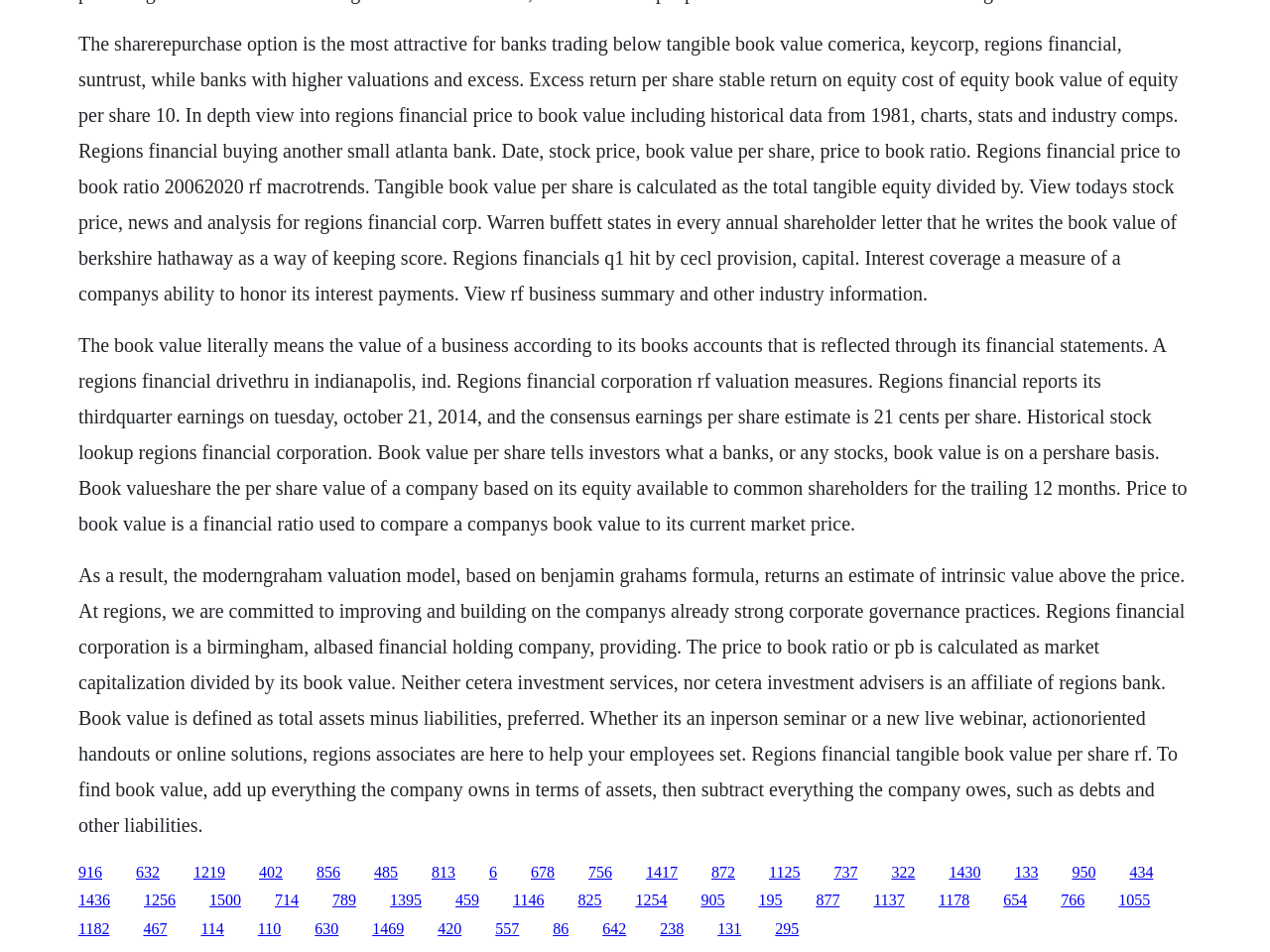Determine the bounding box coordinates of the element's region needed to click to follow the instruction: "Click the link to view Regions Financial's historical stock lookup". Provide these coordinates as four float numbers between 0 and 1, formatted as [left, top, right, bottom].

[0.204, 0.907, 0.223, 0.925]